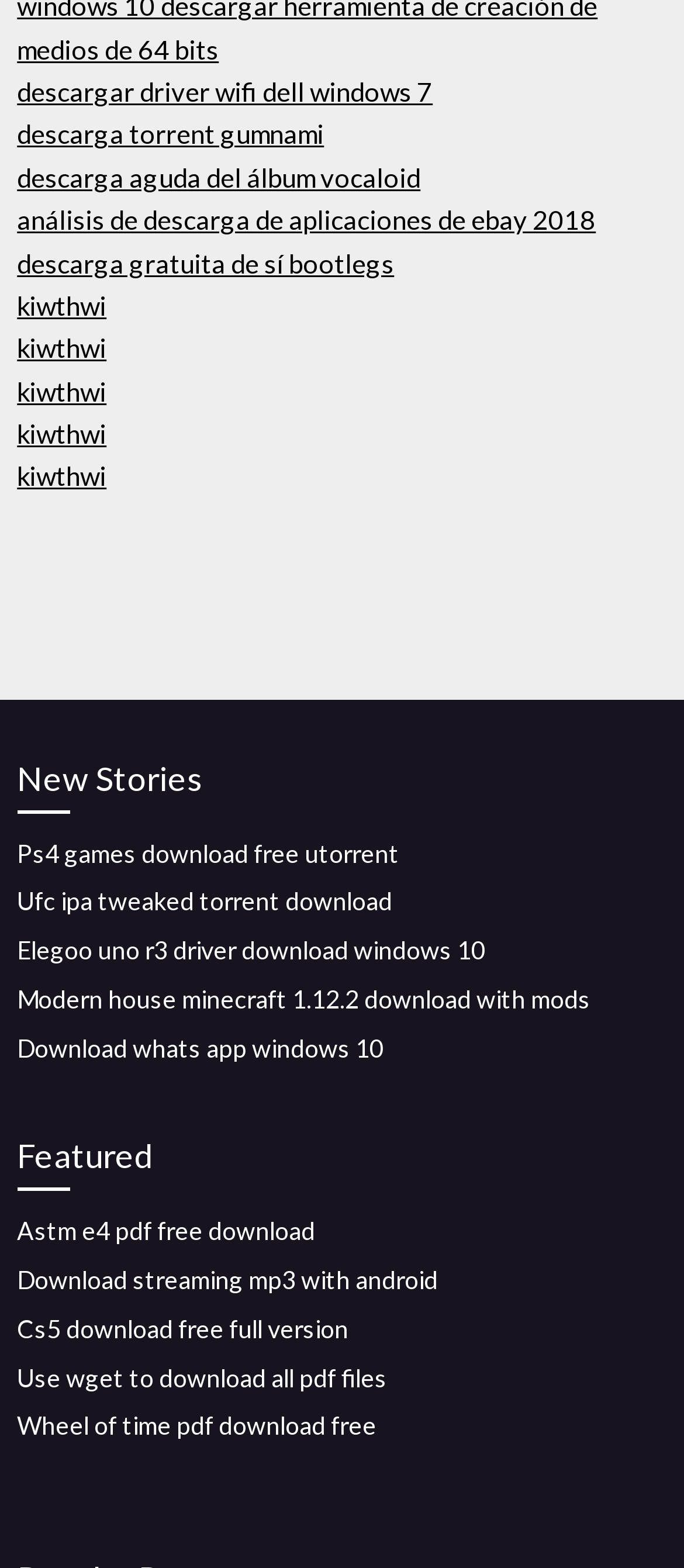Locate the bounding box coordinates of the clickable part needed for the task: "view new stories".

[0.025, 0.48, 0.975, 0.519]